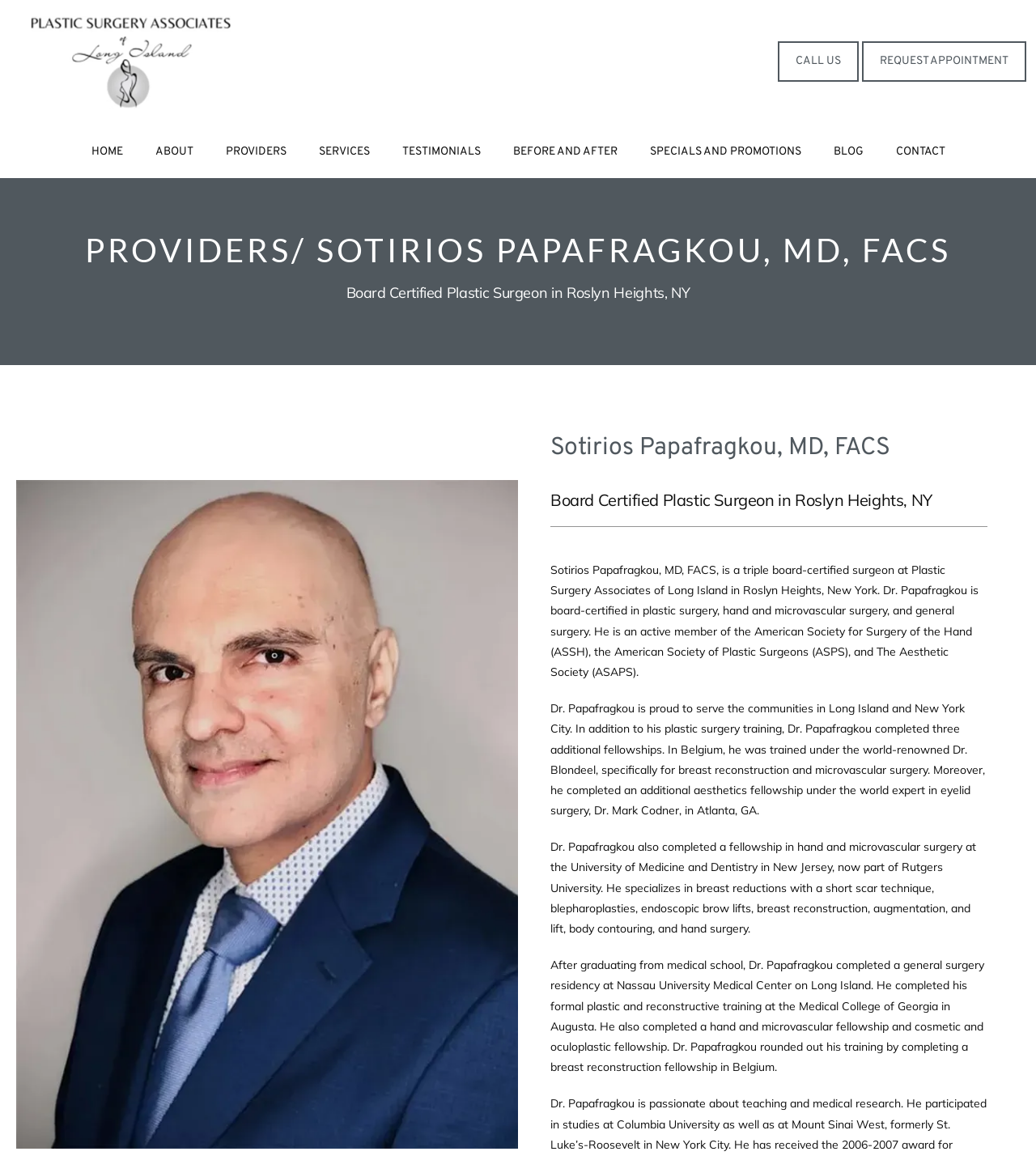Can you specify the bounding box coordinates for the region that should be clicked to fulfill this instruction: "Click the CALL US link".

[0.749, 0.034, 0.83, 0.074]